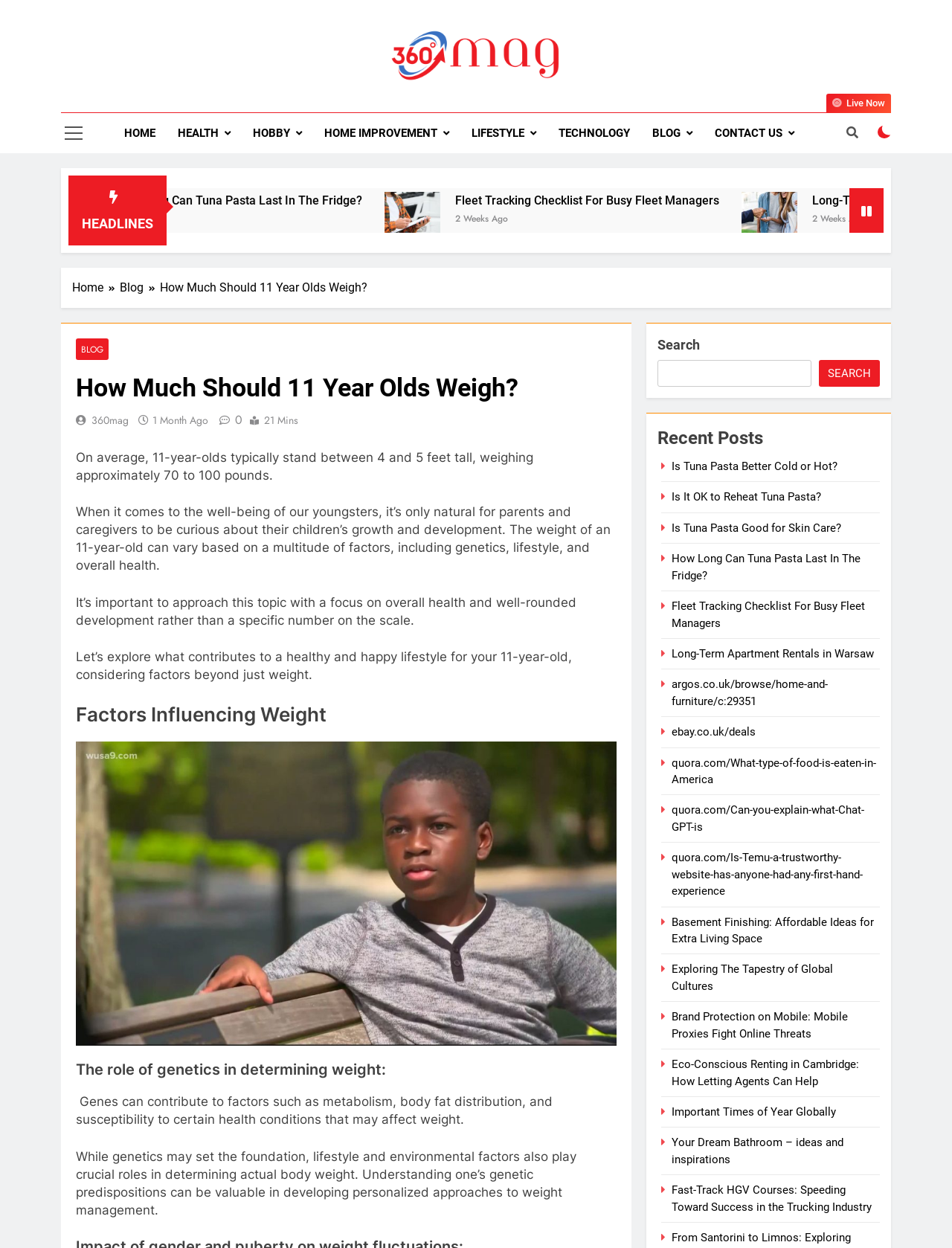Using the description "Hobby", locate and provide the bounding box of the UI element.

[0.254, 0.091, 0.329, 0.123]